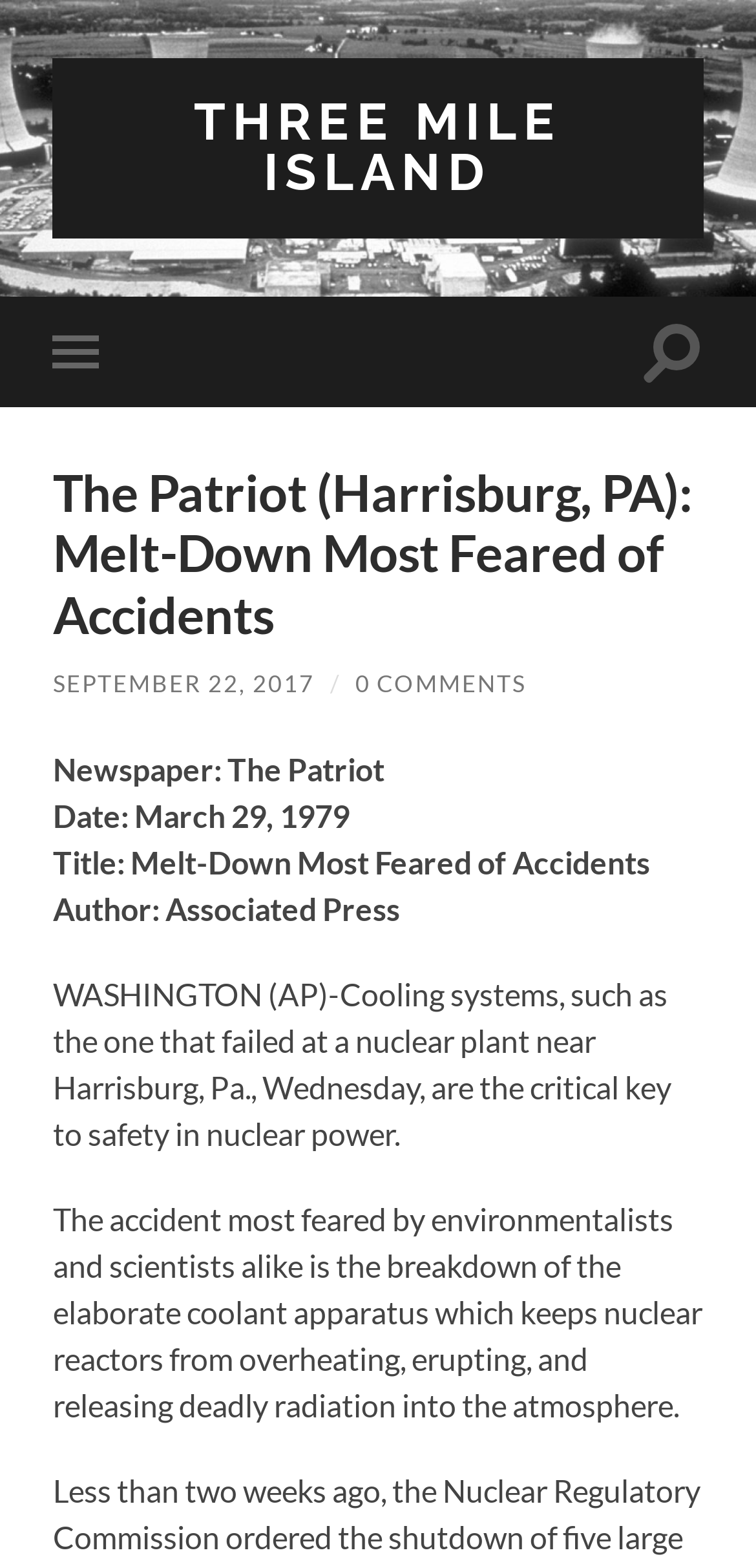Provide a one-word or short-phrase response to the question:
What is the location of the nuclear plant mentioned in the article?

Harrisburg, Pa.